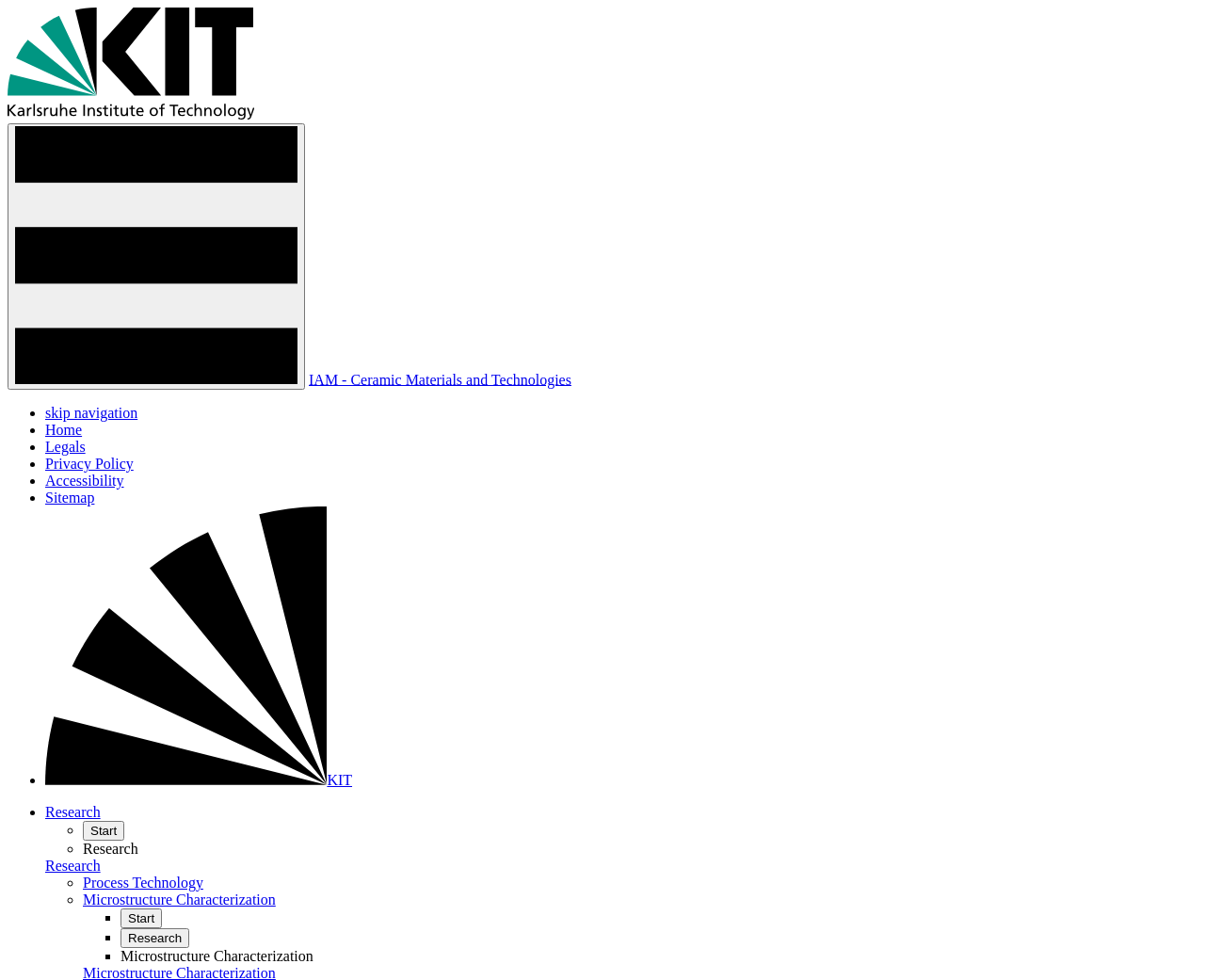Using the element description: "skip navigation", determine the bounding box coordinates. The coordinates should be in the format [left, top, right, bottom], with values between 0 and 1.

[0.038, 0.413, 0.114, 0.43]